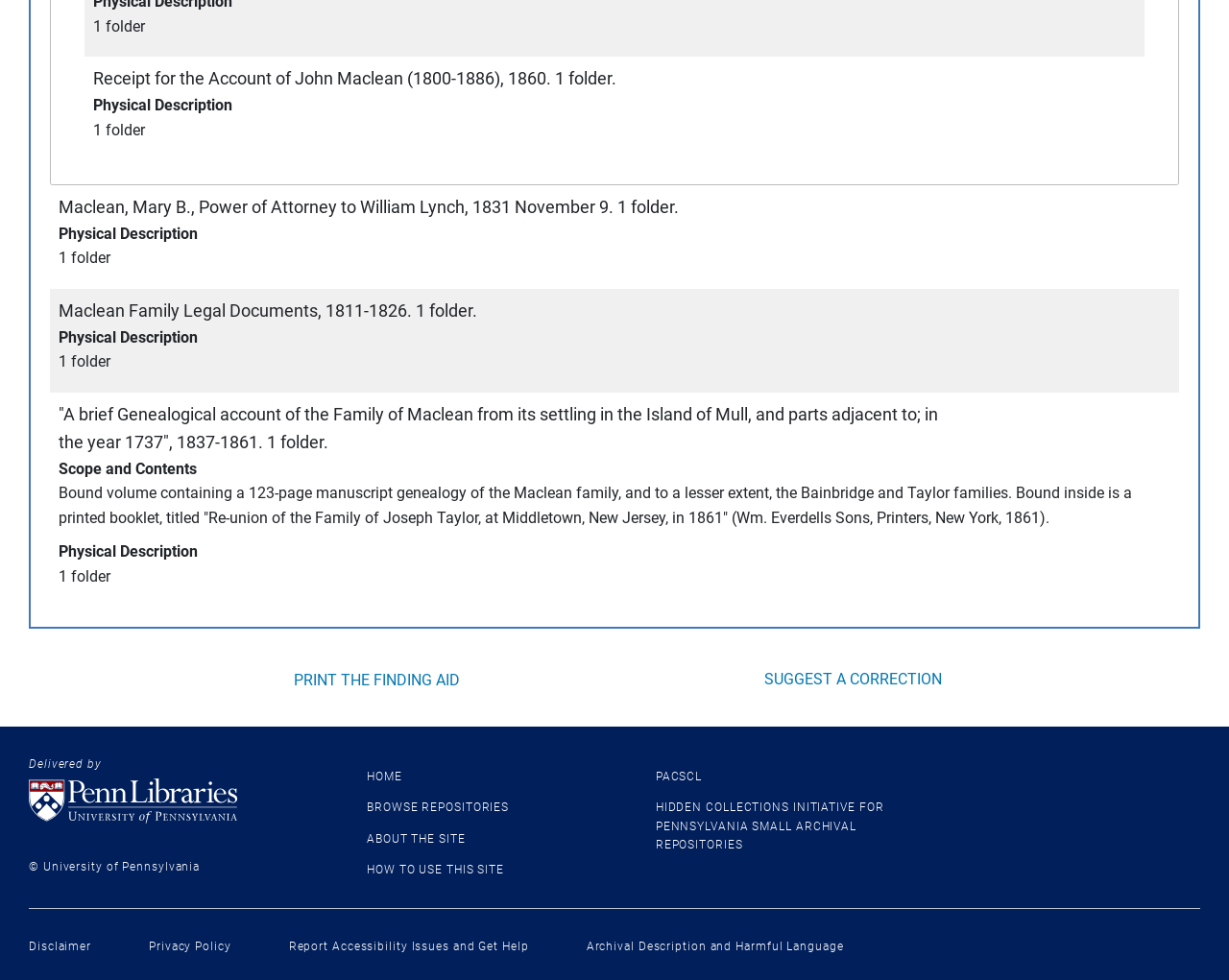Please specify the coordinates of the bounding box for the element that should be clicked to carry out this instruction: "Go to HOME". The coordinates must be four float numbers between 0 and 1, formatted as [left, top, right, bottom].

[0.298, 0.786, 0.327, 0.799]